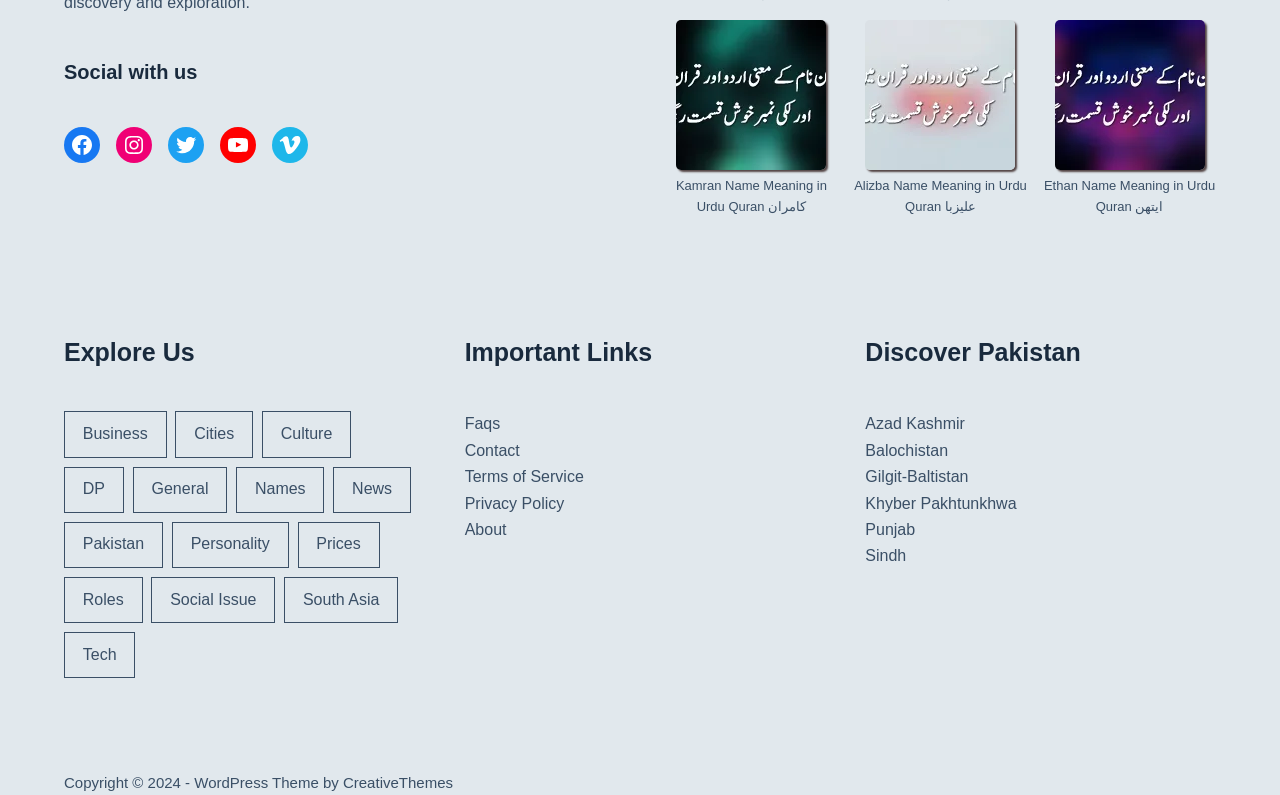Locate the bounding box coordinates of the element that should be clicked to fulfill the instruction: "Click on Facebook".

[0.05, 0.16, 0.078, 0.205]